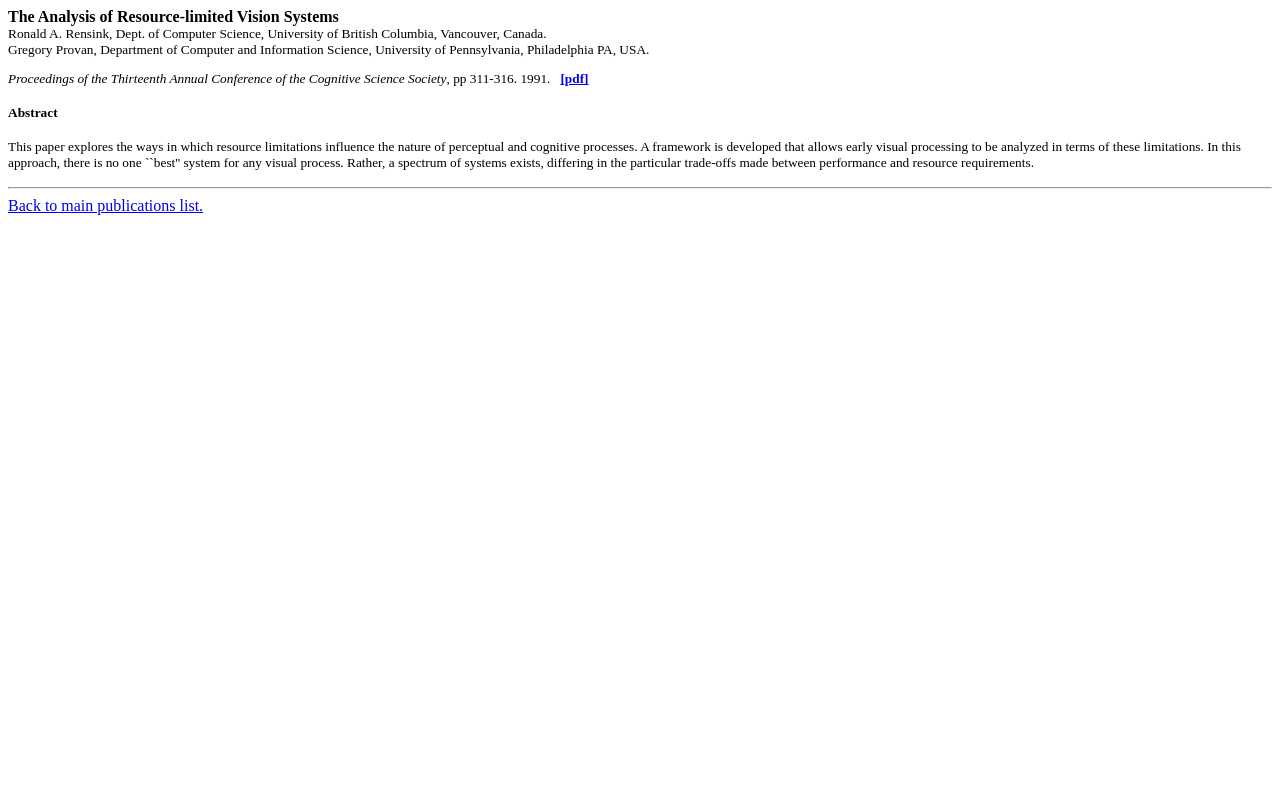Who is the author of the paper?
Using the information from the image, provide a comprehensive answer to the question.

The author of the paper can be found in the second line of the webpage, which mentions 'Ronald A. Rensink, Dept. of Computer Science, University of British Columbia, Vancouver, Canada.'